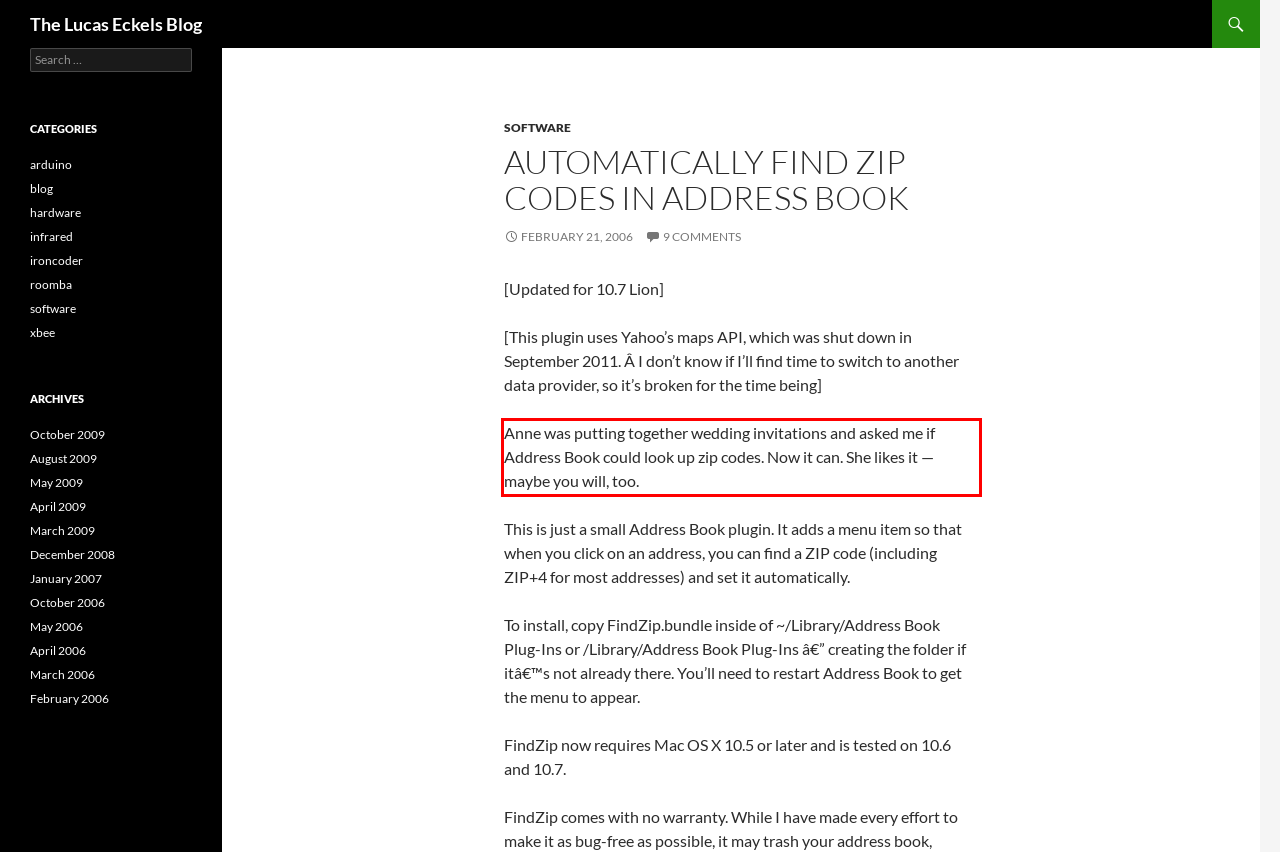From the screenshot of the webpage, locate the red bounding box and extract the text contained within that area.

Anne was putting together wedding invitations and asked me if Address Book could look up zip codes. Now it can. She likes it — maybe you will, too.